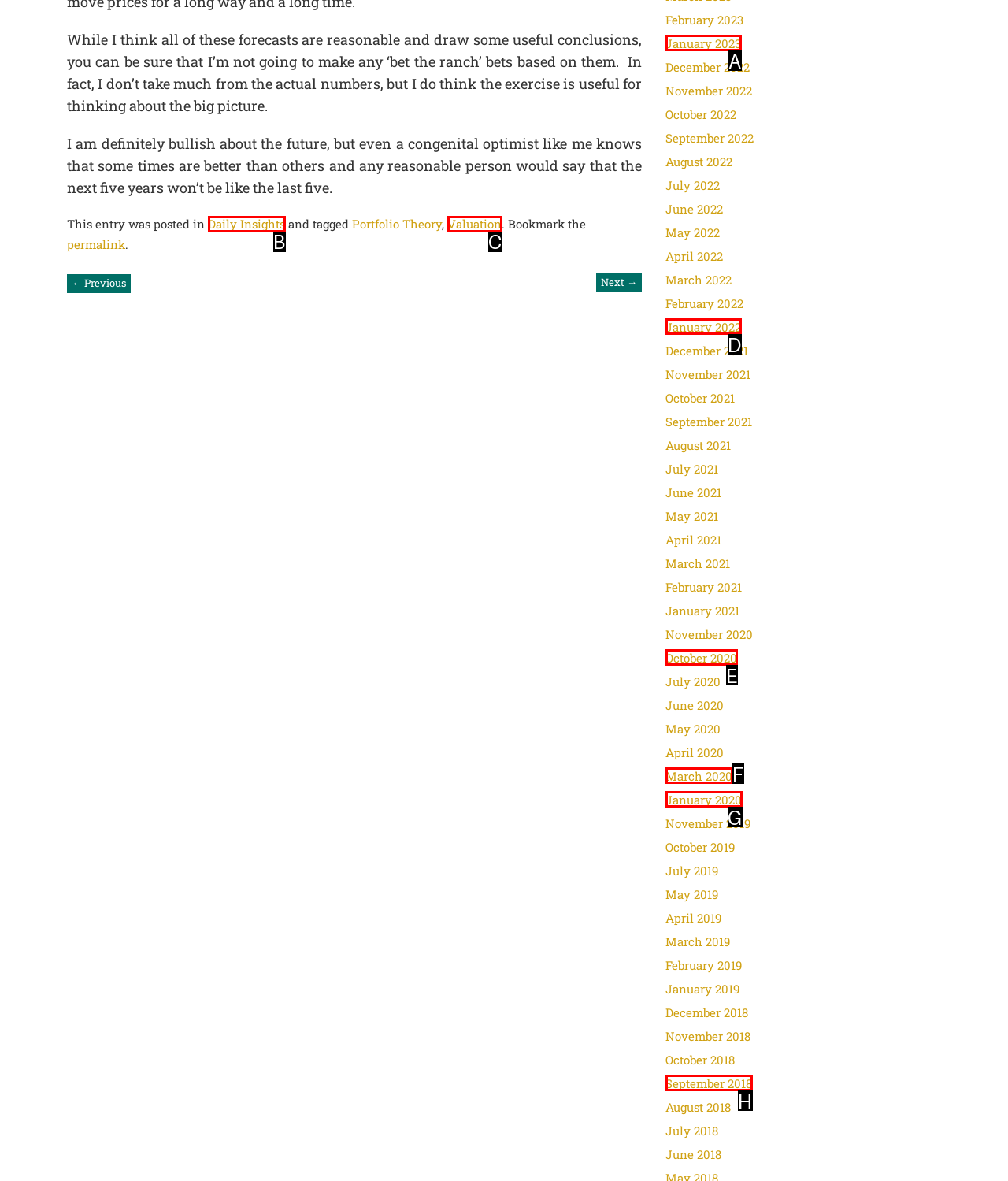Which option is described as follows: Valuation
Answer with the letter of the matching option directly.

C